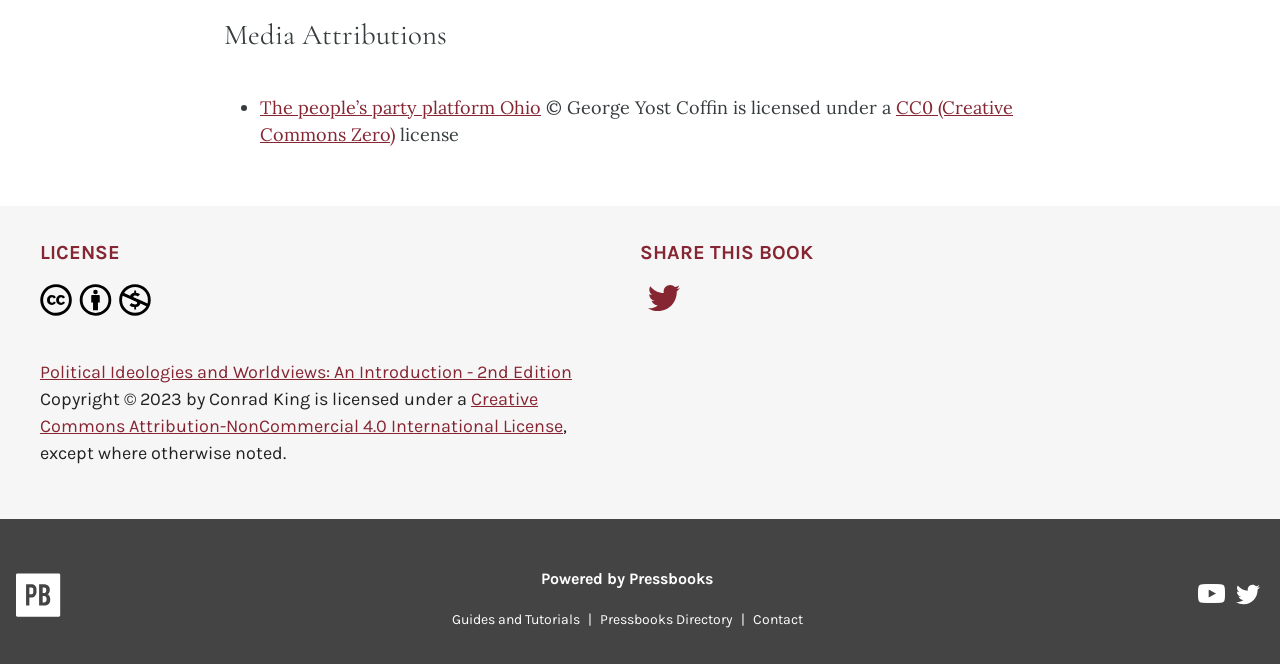Determine the bounding box coordinates for the HTML element described here: "parent_node: Add to wishlist aria-label="Wishlist"".

None